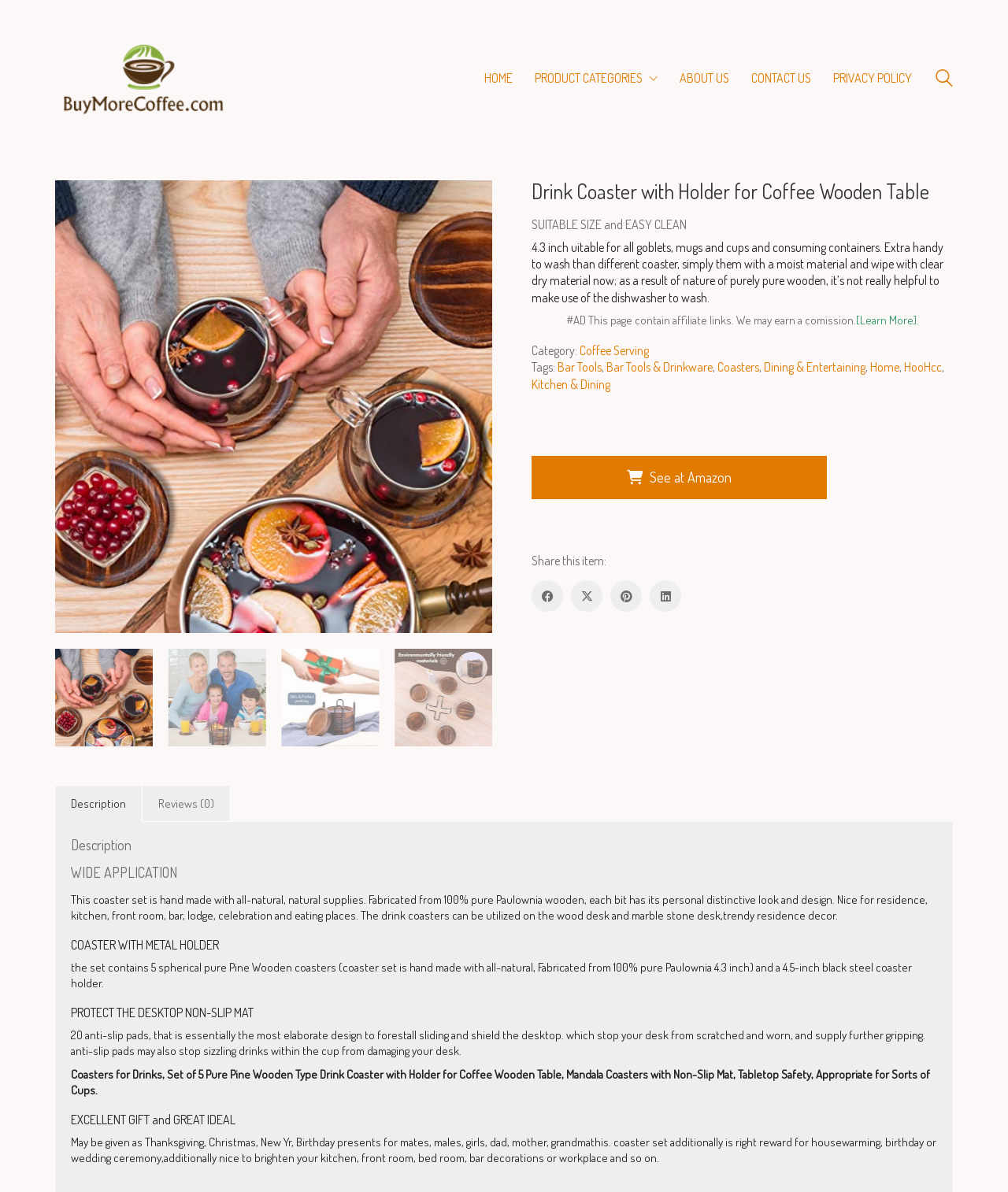Highlight the bounding box coordinates of the element that should be clicked to carry out the following instruction: "Click the 'See at Amazon' button". The coordinates must be given as four float numbers ranging from 0 to 1, i.e., [left, top, right, bottom].

[0.527, 0.382, 0.82, 0.419]